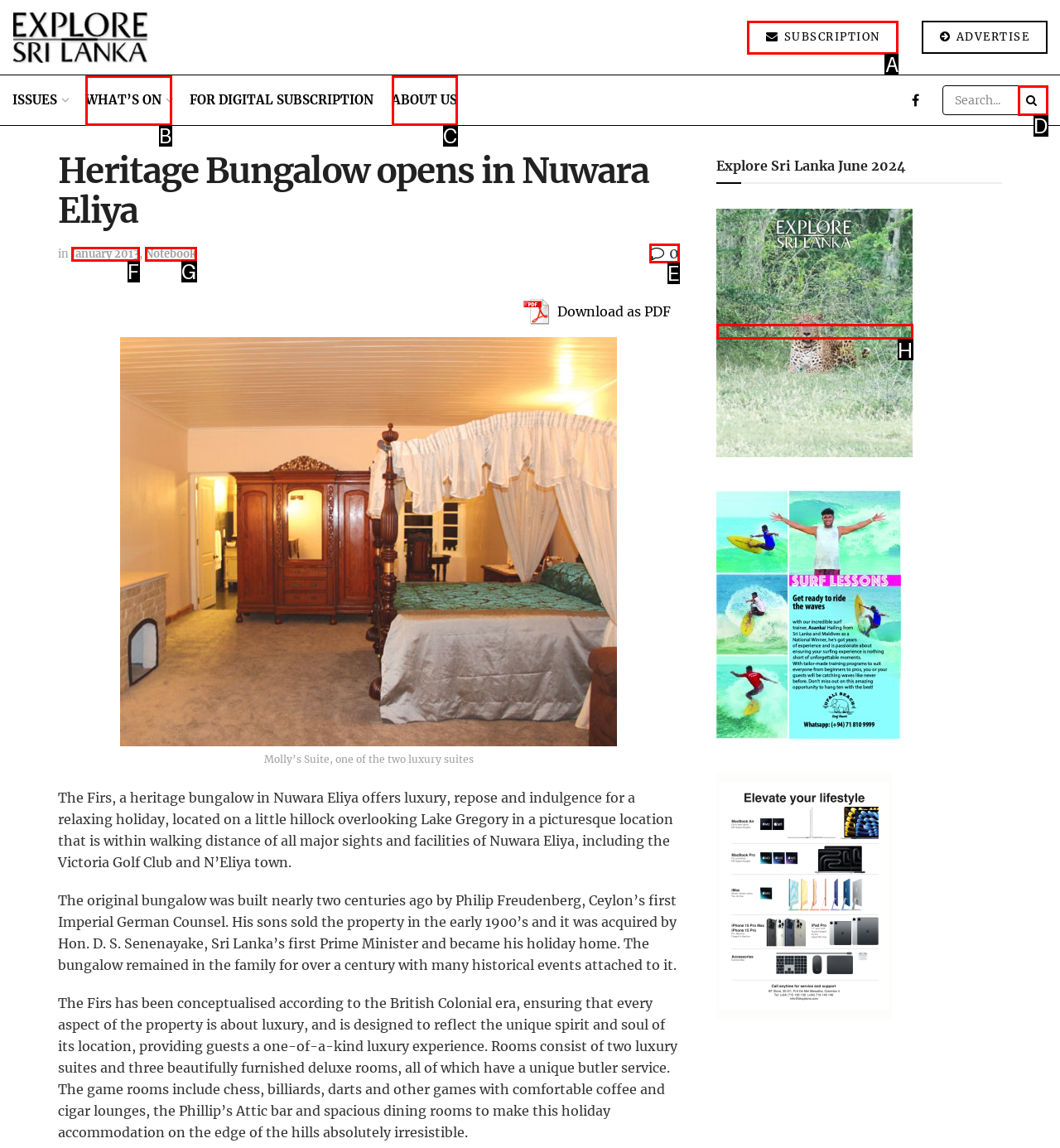Match the following description to the correct HTML element: Subscription Indicate your choice by providing the letter.

A